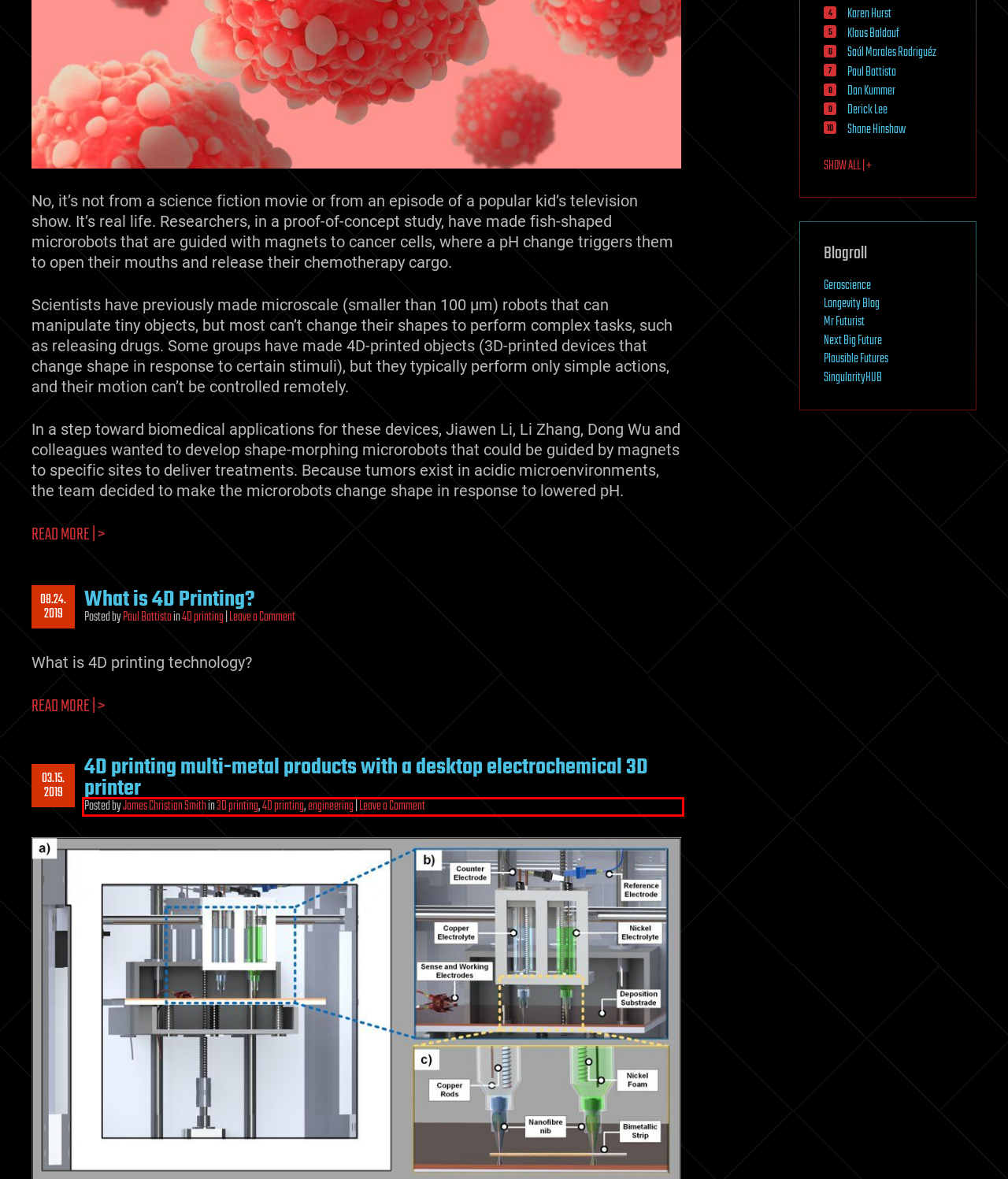Using the provided webpage screenshot, recognize the text content in the area marked by the red bounding box.

Posted by James Christian Smith in 3D printing, 4D printing, engineering | Leave a Comment on 4D printing multi-metal products with a desktop electrochemical 3D printer